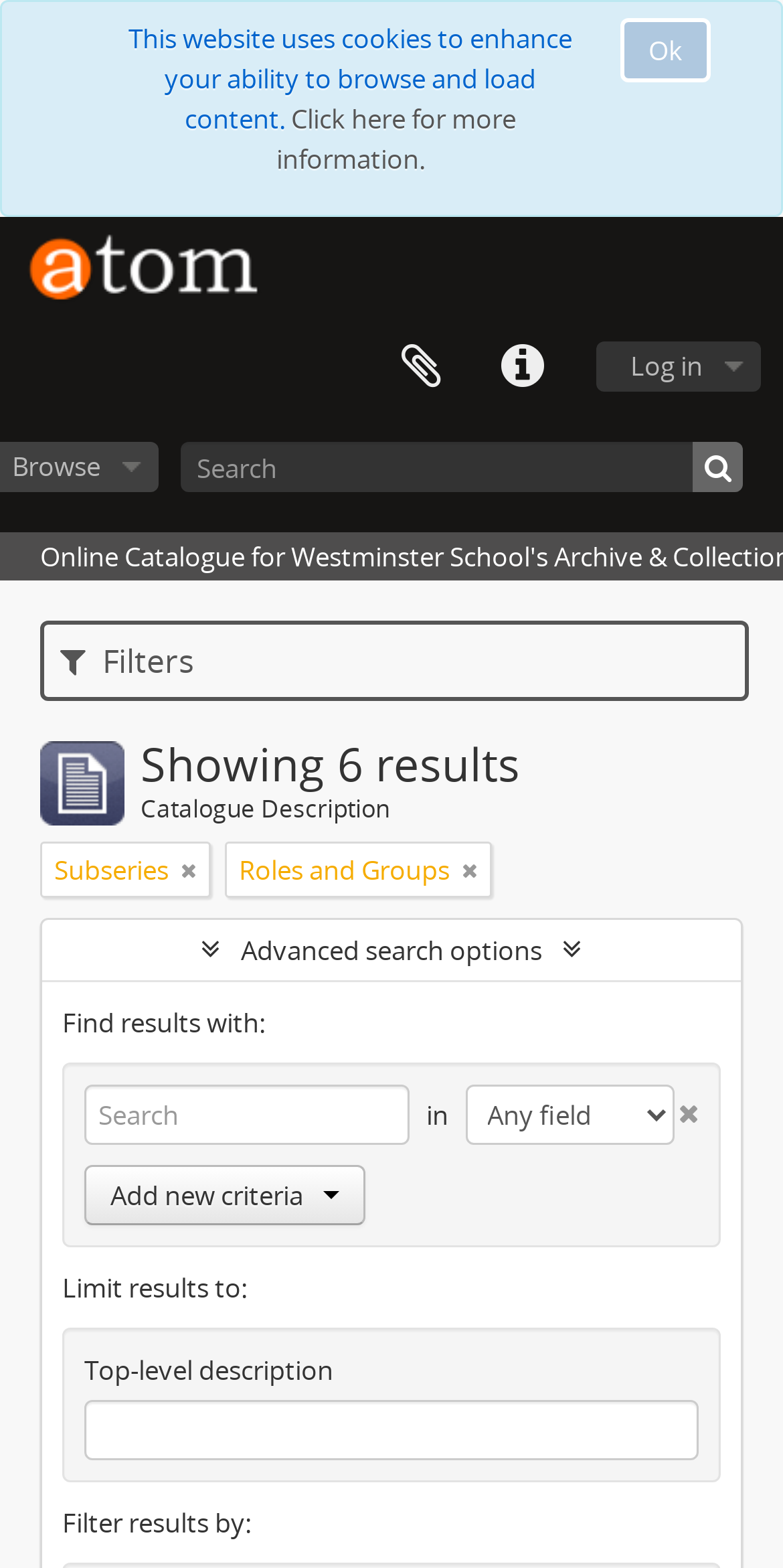What is the function of the search bar?
Please provide a single word or phrase answer based on the image.

To search the archive